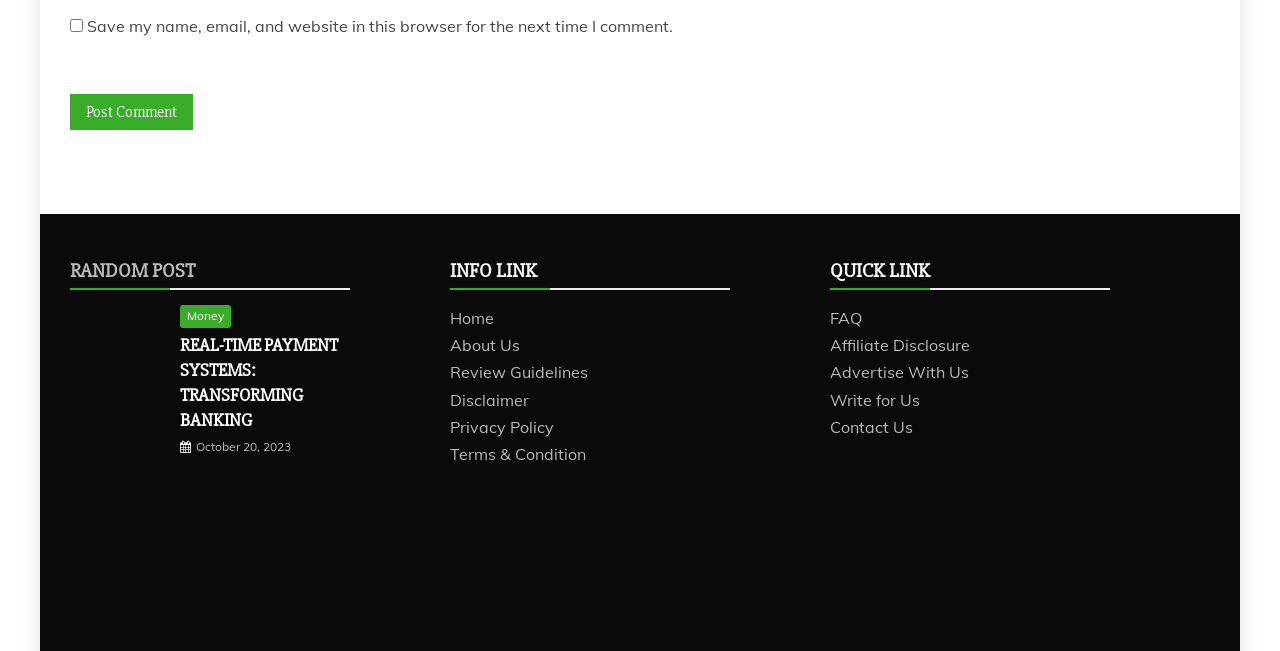Please locate the bounding box coordinates of the region I need to click to follow this instruction: "Visit the 'Home' page".

[0.352, 0.473, 0.386, 0.504]